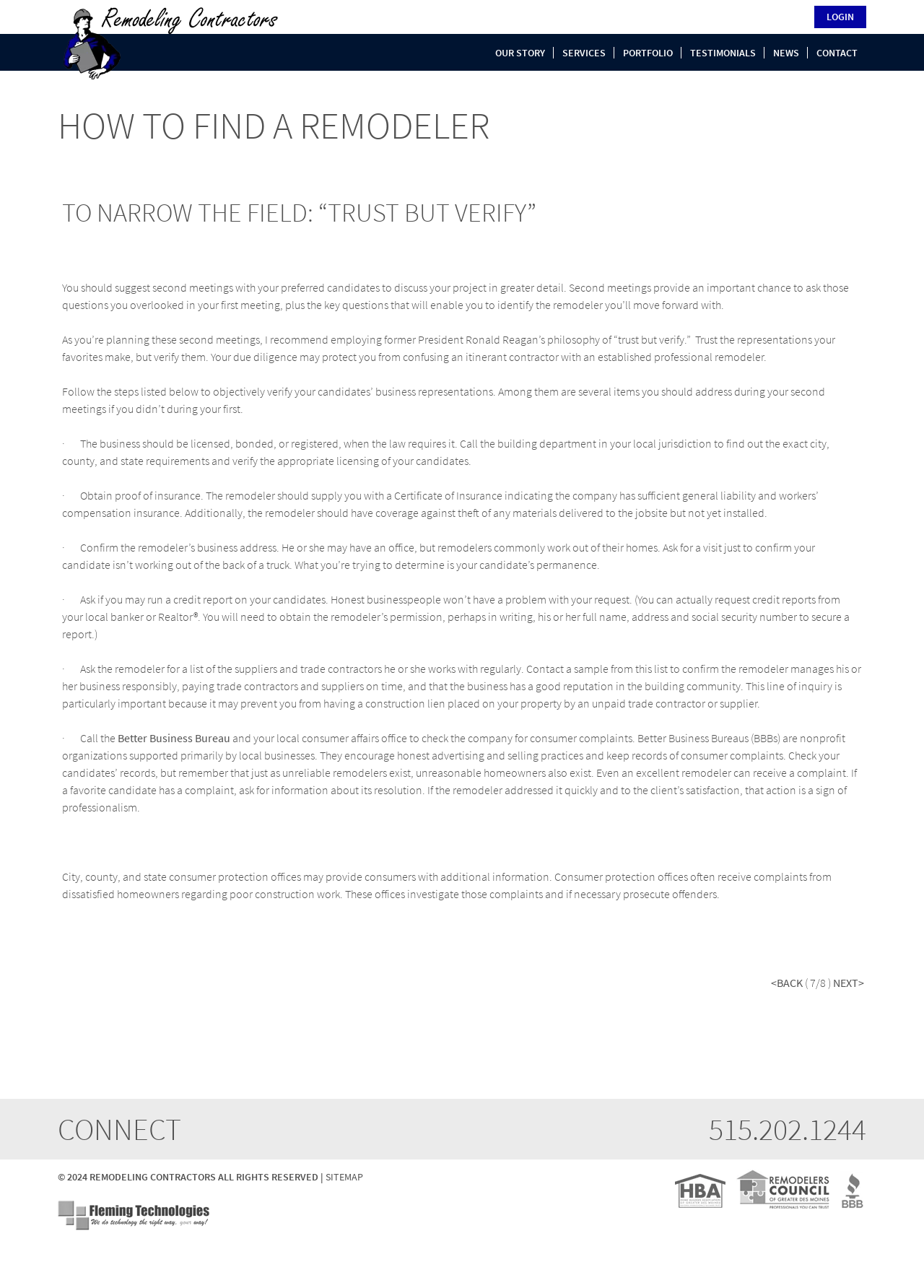Determine the bounding box coordinates for the region that must be clicked to execute the following instruction: "Read about HOW TO FIND A REMODELER".

[0.062, 0.083, 0.938, 0.112]